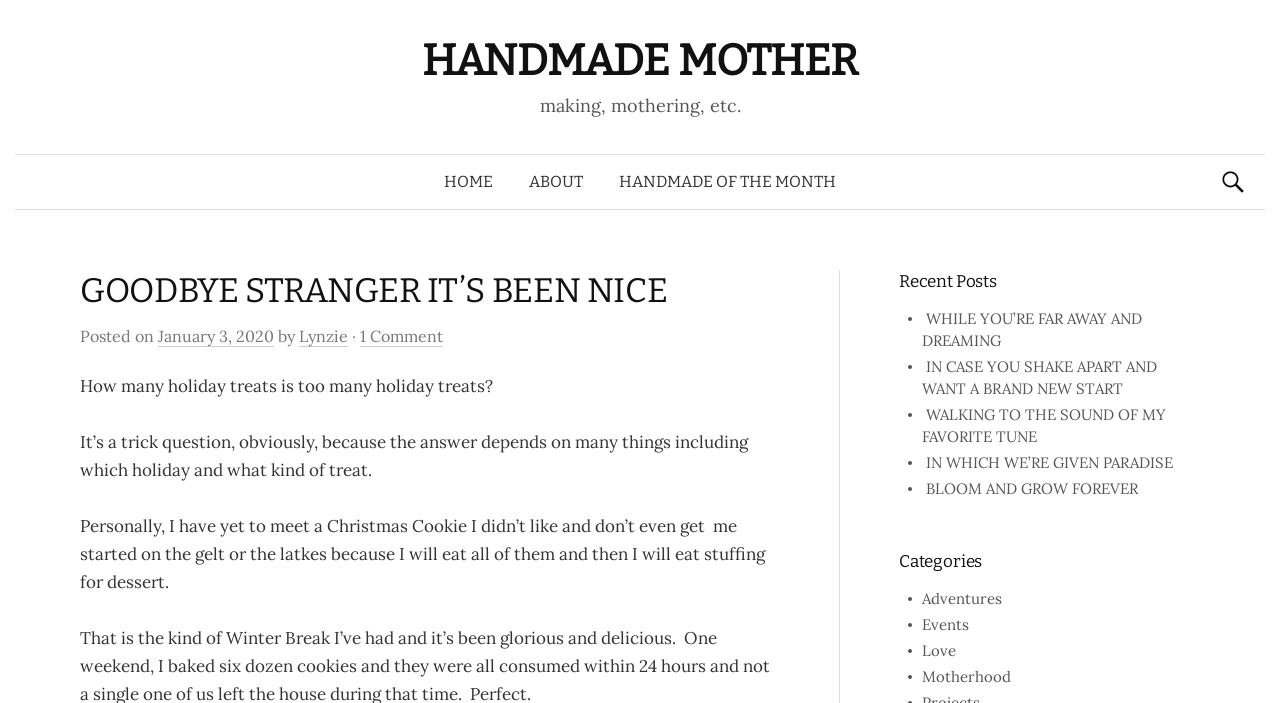Find the bounding box coordinates of the clickable element required to execute the following instruction: "Read the 'HANDMADE OF THE MONTH' article". Provide the coordinates as four float numbers between 0 and 1, i.e., [left, top, right, bottom].

[0.47, 0.22, 0.667, 0.297]